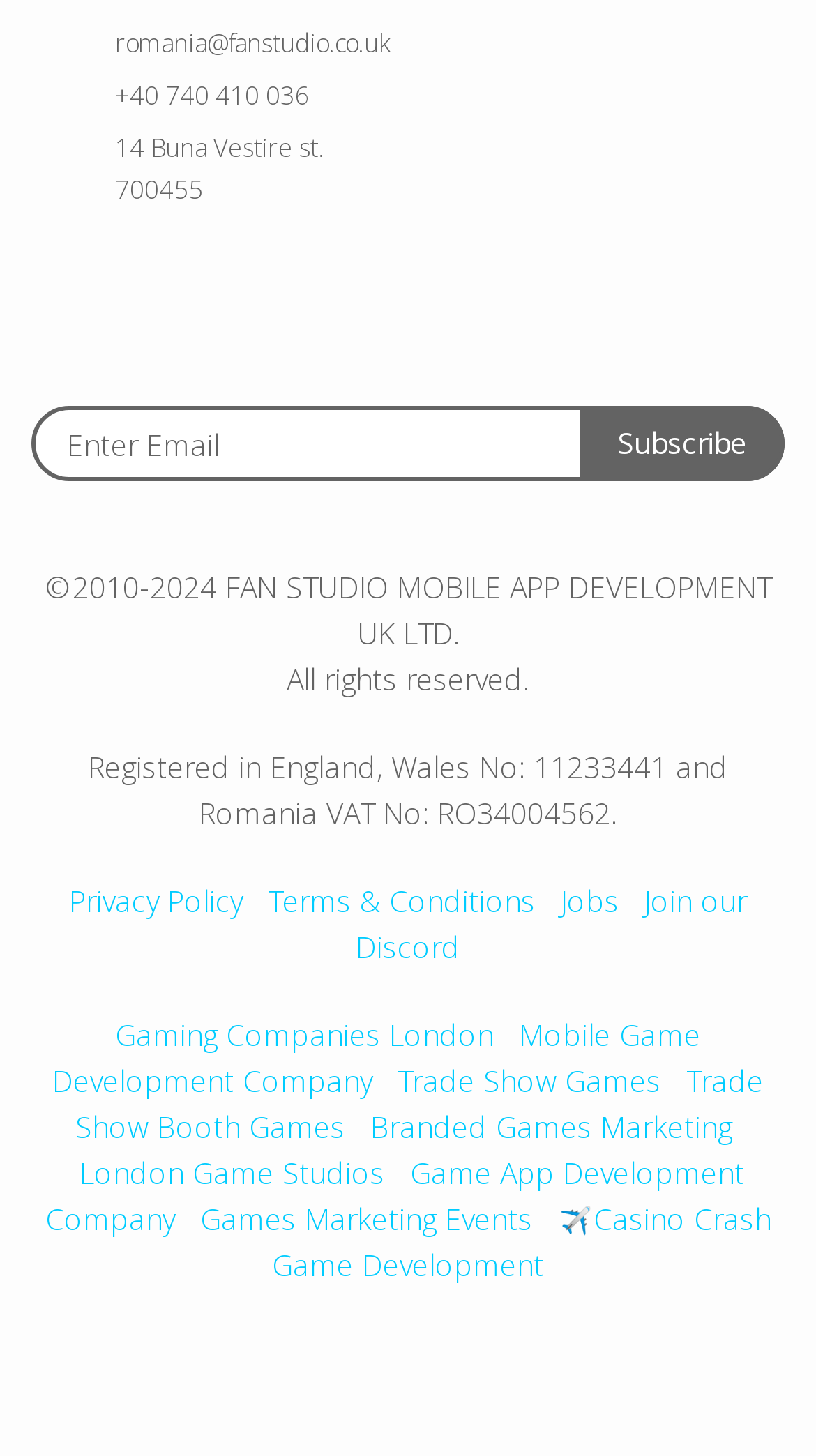Respond concisely with one word or phrase to the following query:
What social media platforms does the company have?

Twitter, Instagram, Facebook, Linkedin